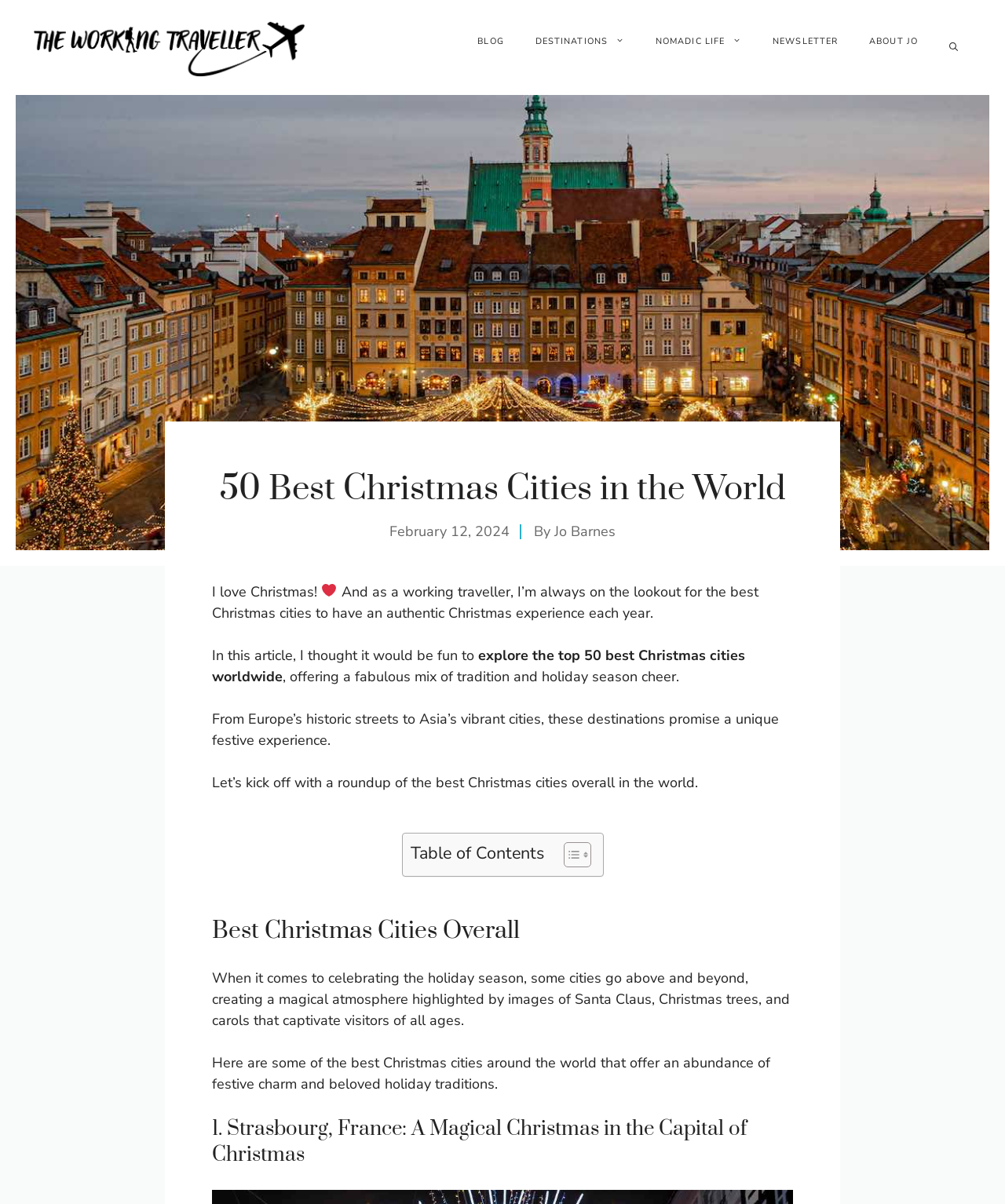Provide the bounding box coordinates for the UI element that is described by this text: "aria-label="Open Search Bar"". The coordinates should be in the form of four float numbers between 0 and 1: [left, top, right, bottom].

[0.929, 0.02, 0.969, 0.059]